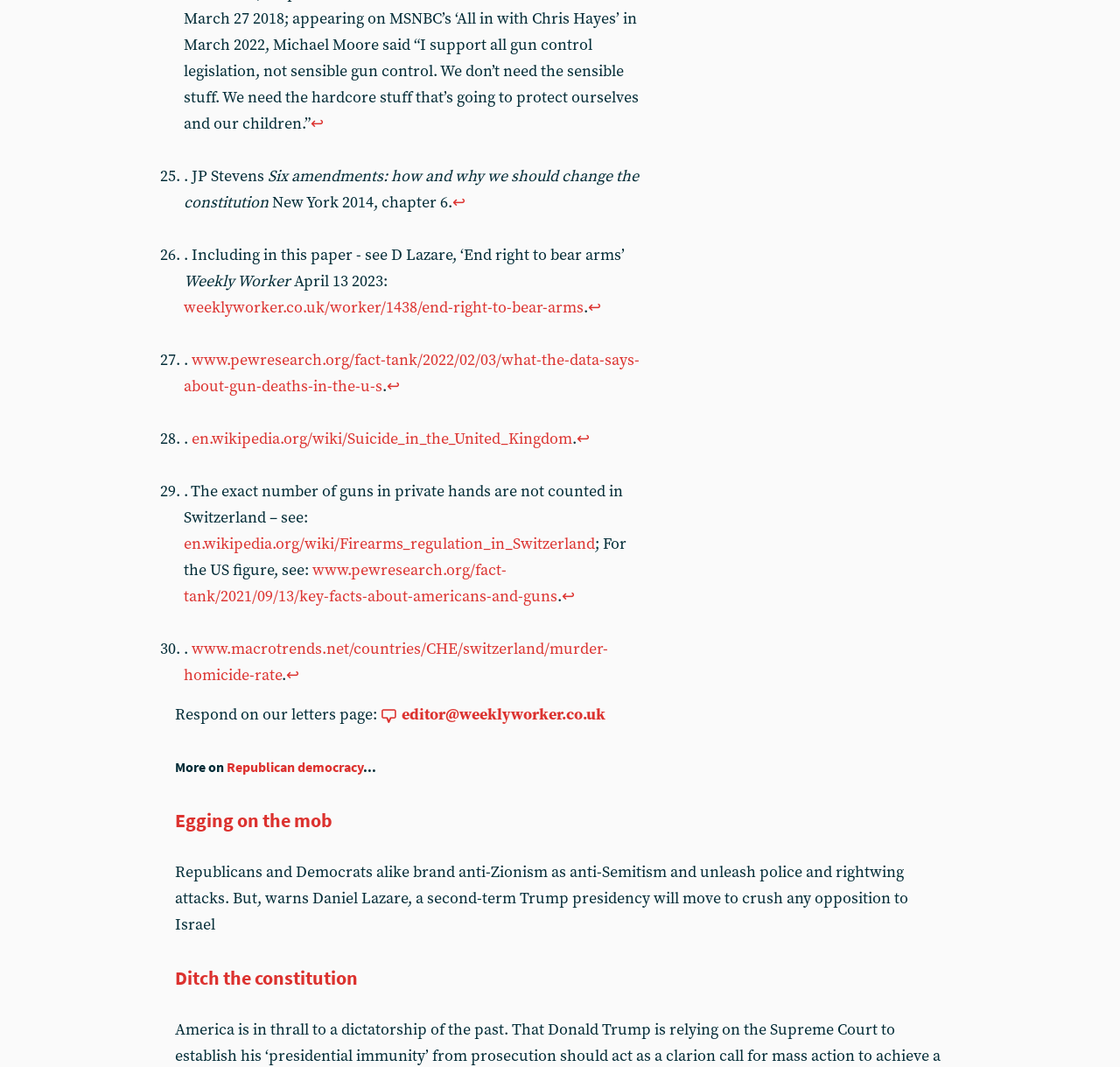Locate the bounding box coordinates of the element to click to perform the following action: 'Read the article about egging on the mob'. The coordinates should be given as four float values between 0 and 1, in the form of [left, top, right, bottom].

[0.156, 0.757, 0.297, 0.78]